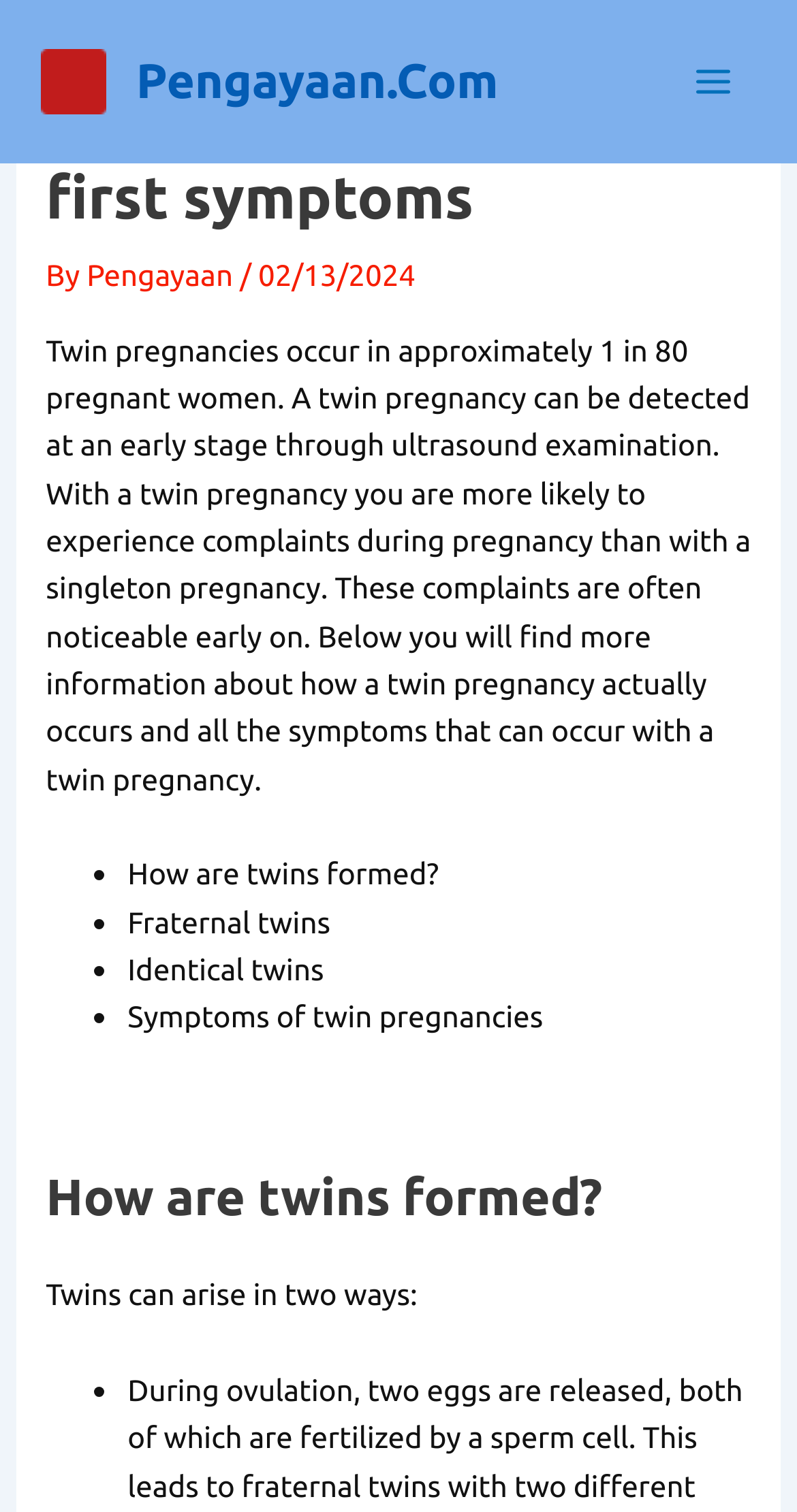Predict the bounding box of the UI element based on the description: "Main Menu". The coordinates should be four float numbers between 0 and 1, formatted as [left, top, right, bottom].

[0.841, 0.026, 0.949, 0.082]